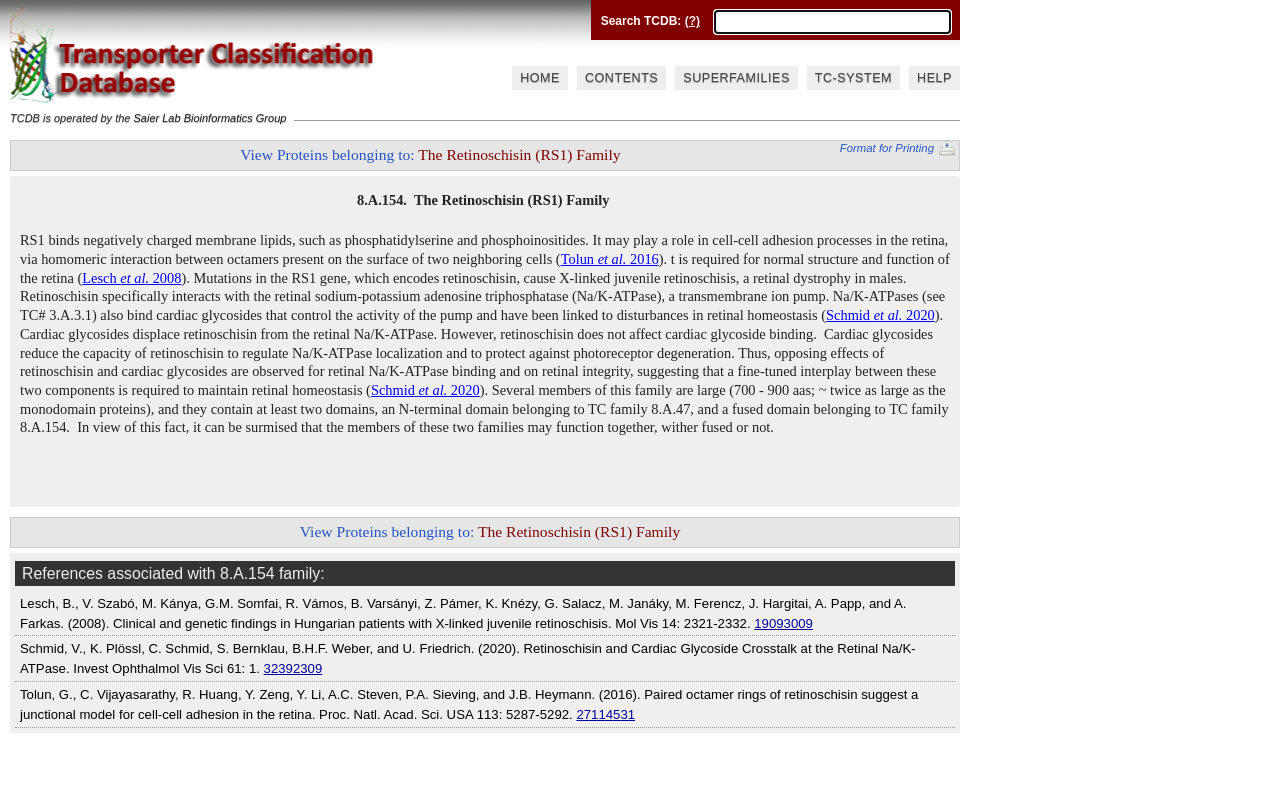What is the function of retinoschisin?
Please utilize the information in the image to give a detailed response to the question.

The answer can be found by reading the text 'It may play a role in cell-cell adhesion processes in the retina, via homomeric interaction between octamers present on the surface of two neighboring cells' which describes the function of retinoschisin.